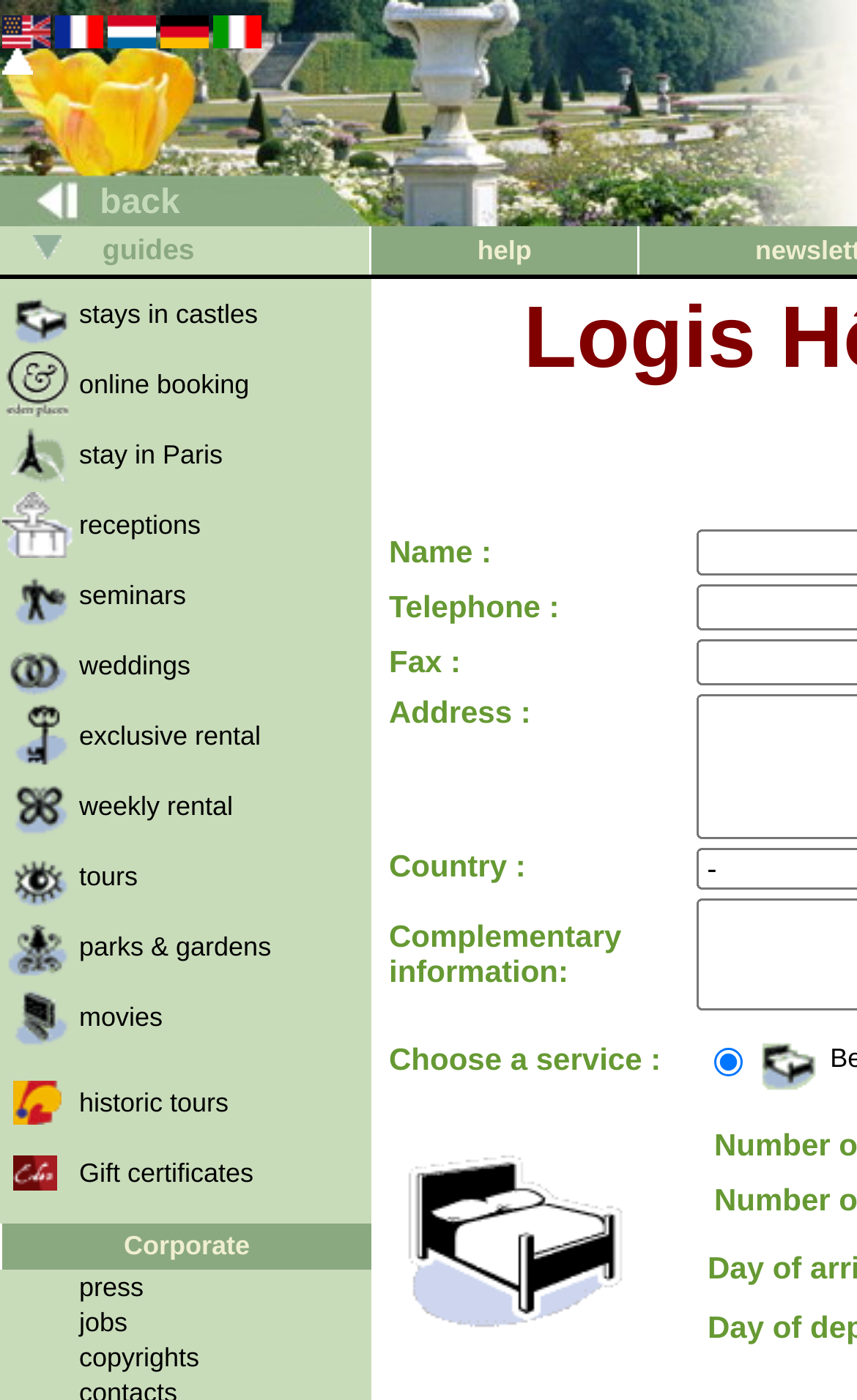Please answer the following question using a single word or phrase: Is there a navigation menu on the webpage?

Yes